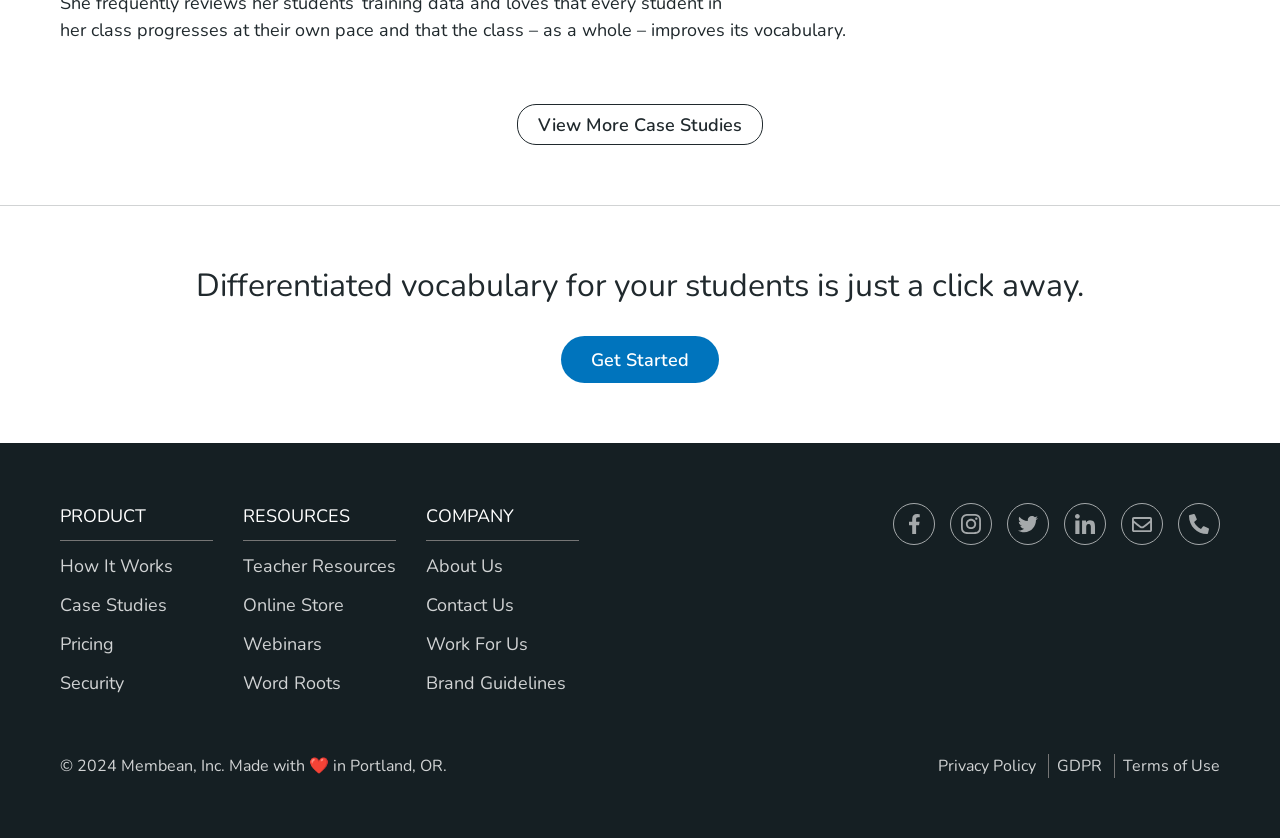Please mark the bounding box coordinates of the area that should be clicked to carry out the instruction: "Follow on Facebook".

[0.698, 0.601, 0.73, 0.651]